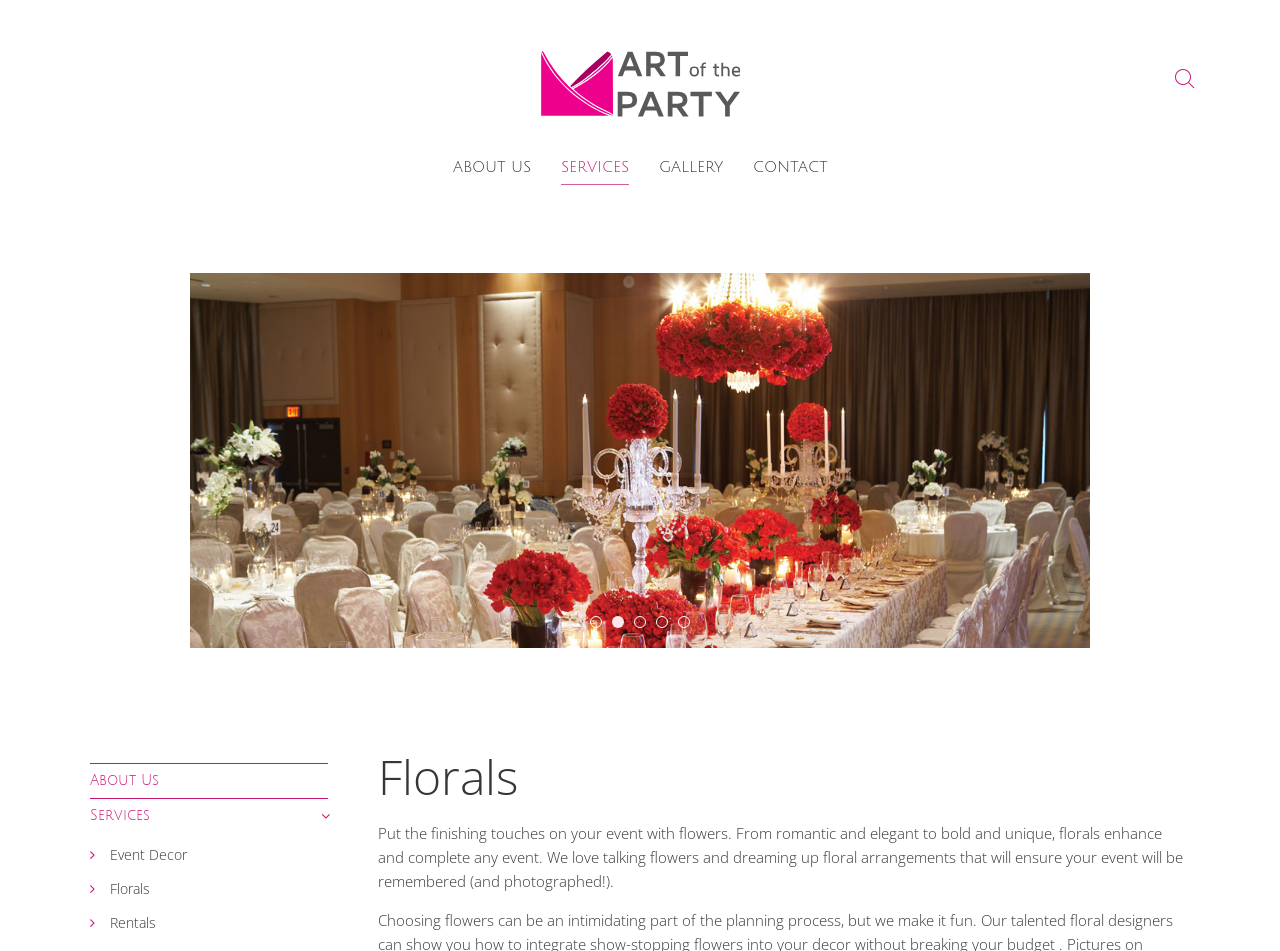Locate the bounding box coordinates of the clickable element to fulfill the following instruction: "search for something". Provide the coordinates as four float numbers between 0 and 1 in the format [left, top, right, bottom].

[0.906, 0.062, 0.938, 0.104]